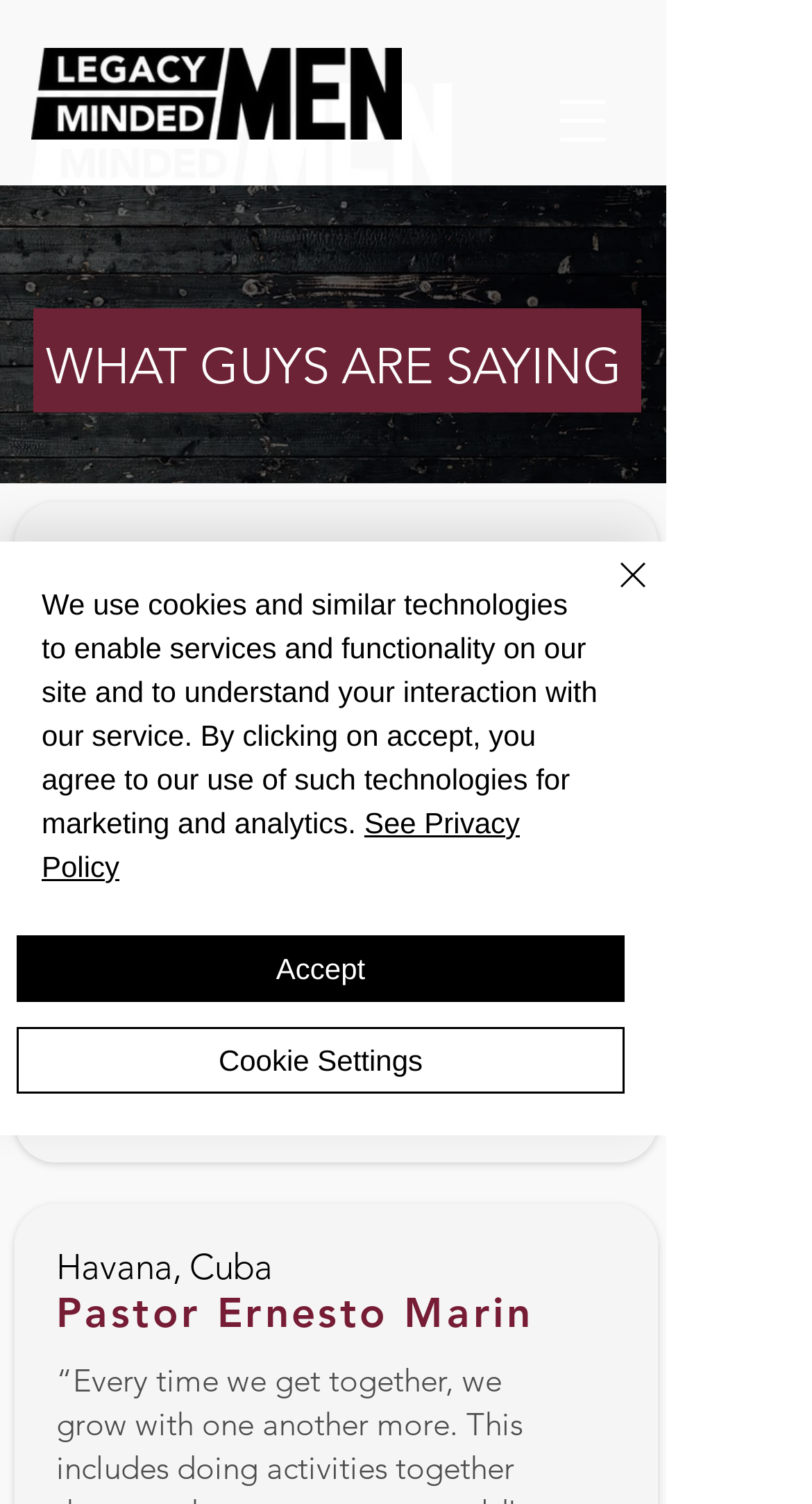Given the element description: "October 2021", predict the bounding box coordinates of the UI element it refers to, using four float numbers between 0 and 1, i.e., [left, top, right, bottom].

None